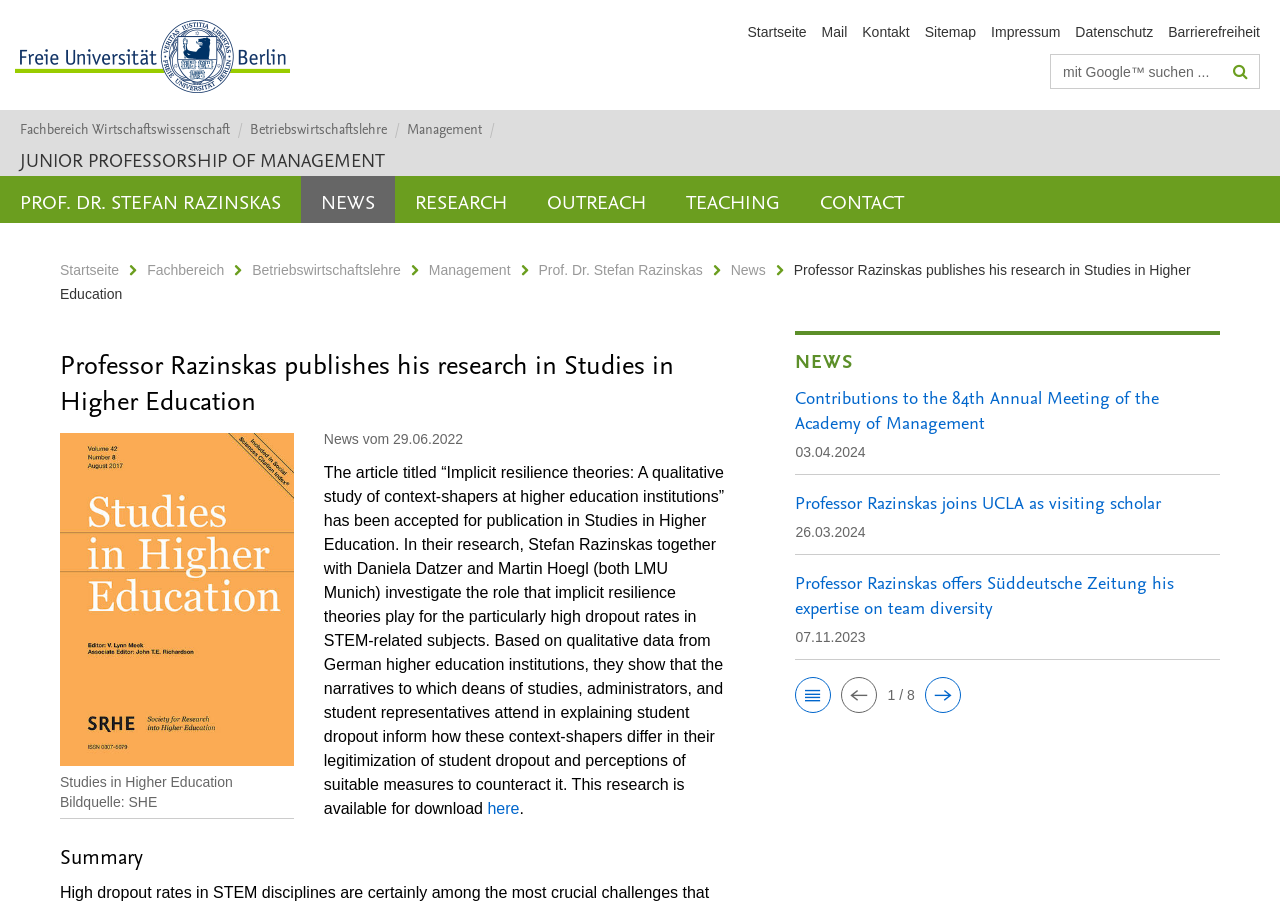Indicate the bounding box coordinates of the element that needs to be clicked to satisfy the following instruction: "Read the news". The coordinates should be four float numbers between 0 and 1, i.e., [left, top, right, bottom].

[0.235, 0.194, 0.309, 0.246]